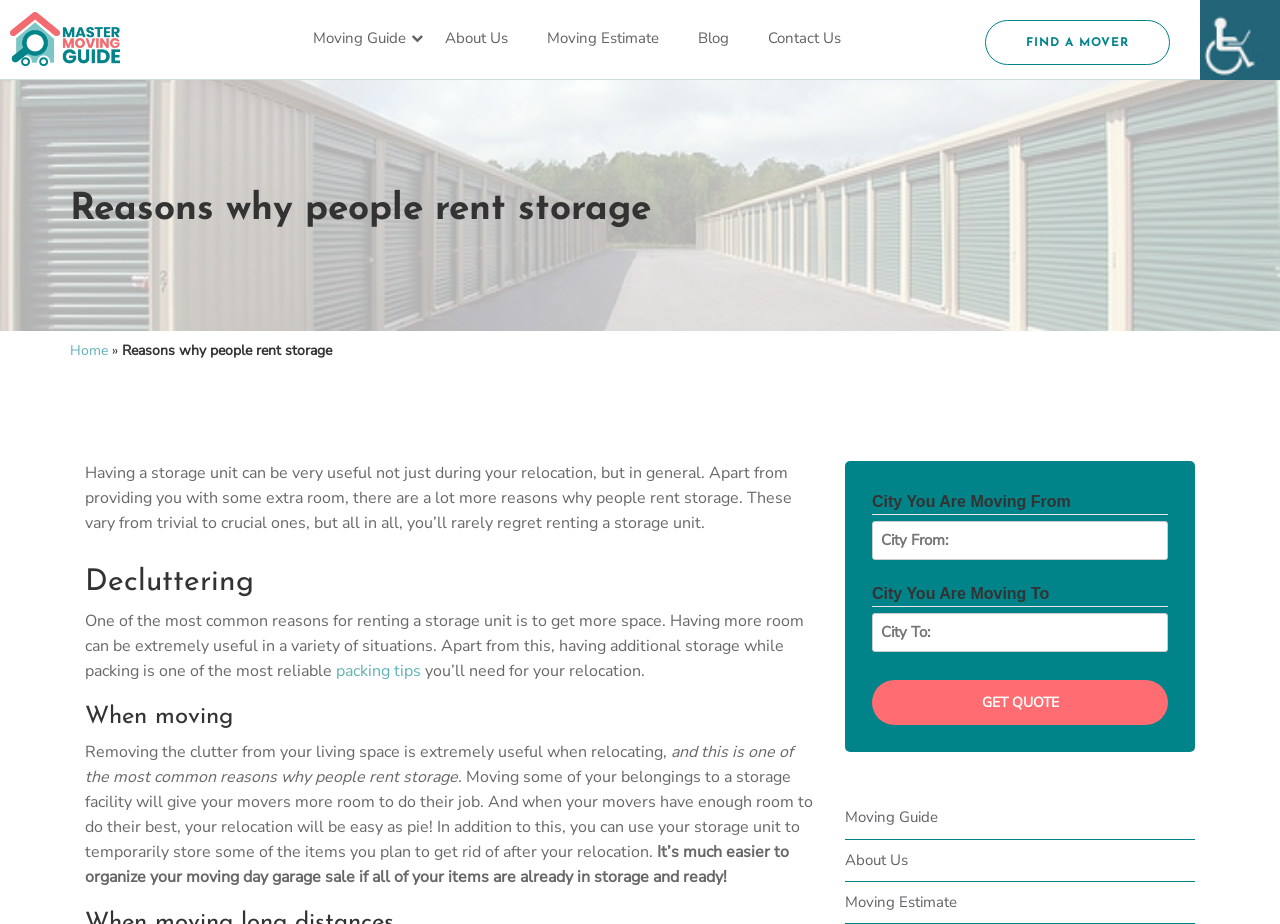Locate the UI element described by Home and provide its bounding box coordinates. Use the format (top-left x, top-left y, bottom-right x, bottom-right y) with all values as floating point numbers between 0 and 1.

[0.055, 0.369, 0.084, 0.389]